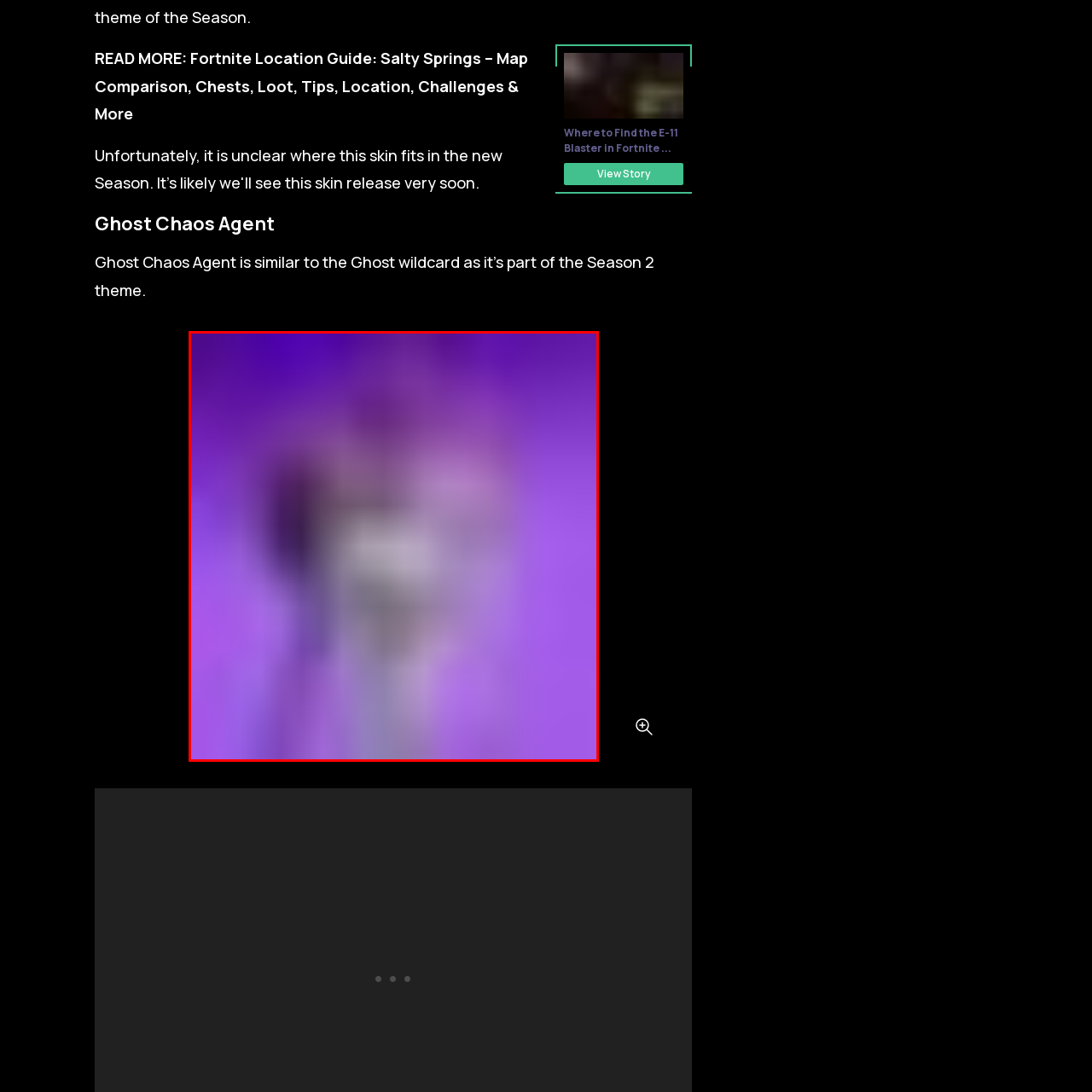Generate an in-depth caption for the image segment highlighted with a red box.

The image depicts the "Ghost Chaos Agent," a character from the popular game Fortnite. This figure is showcased against a vibrant purple backdrop, emphasizing its striking design. The character is dressed in a distinct outfit, likely featuring elements typical of the Ghost organization within the game, and is portrayed with an air of mystery and intrigue. The image captures the essence of Fortnite's unique style, combining action-packed aesthetics with creative character design, making it a focal point for players and fans alike.